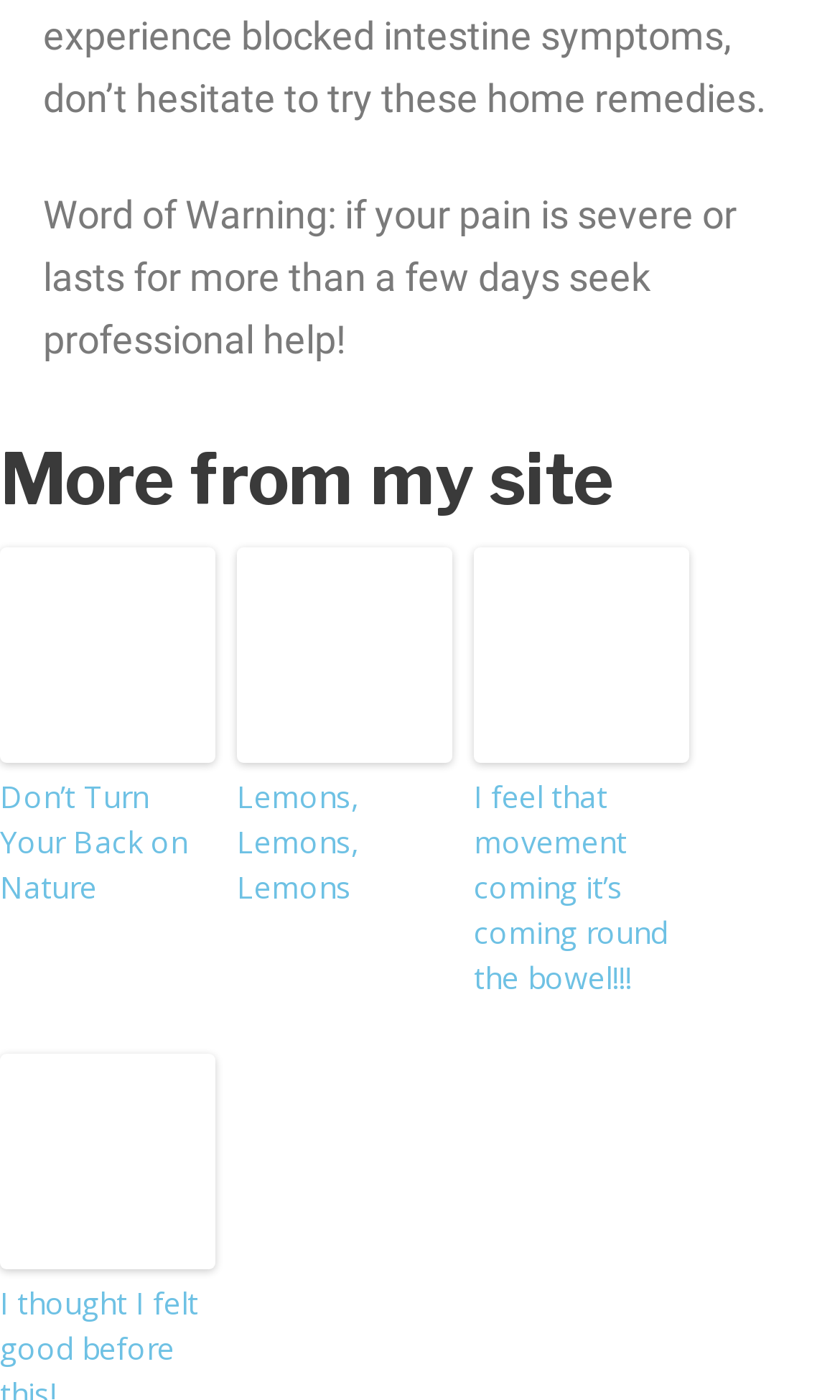Based on the element description "Lemons, Lemons, Lemons", predict the bounding box coordinates of the UI element.

[0.282, 0.392, 0.538, 0.65]